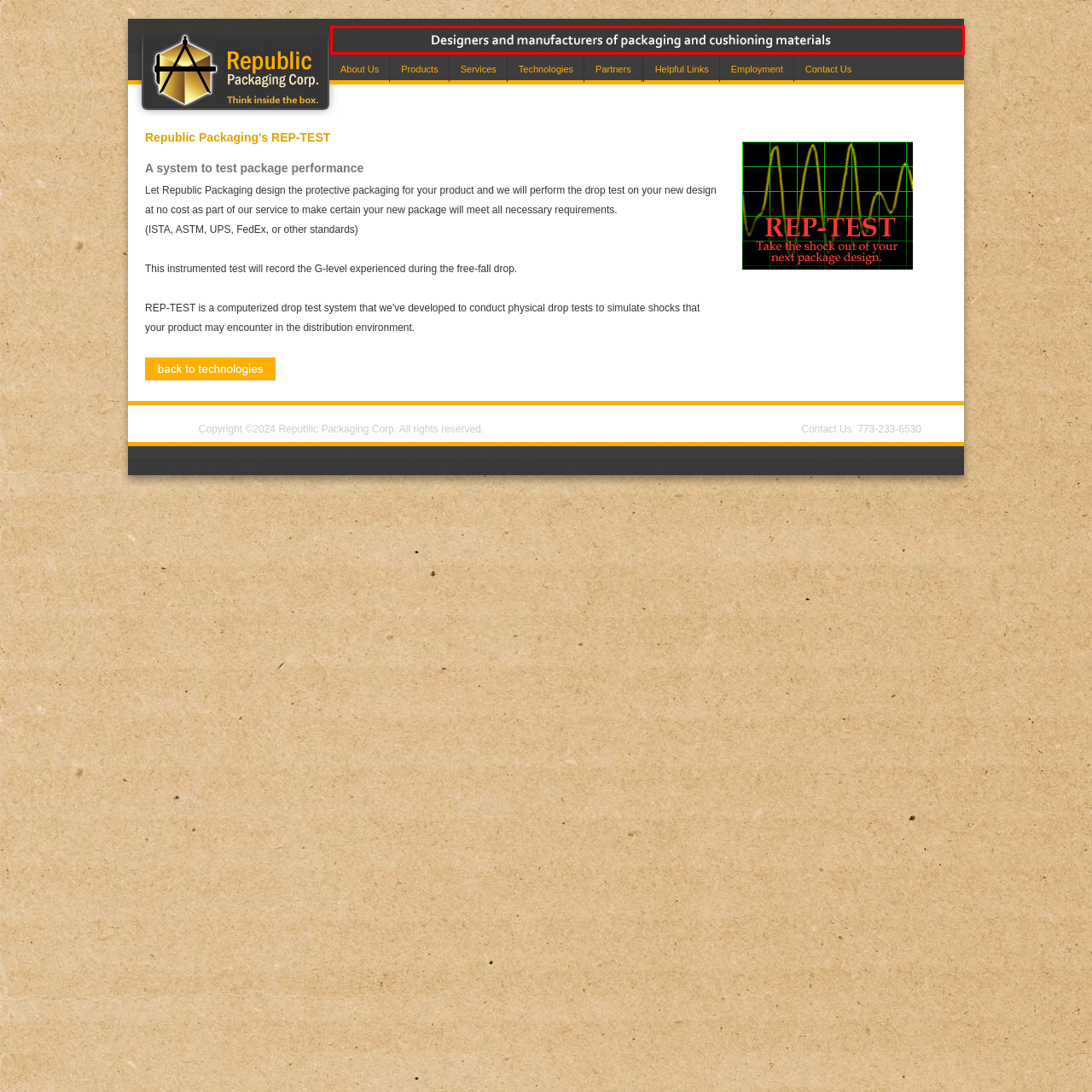Examine the segment of the image contained within the black box and respond comprehensively to the following question, based on the visual content: 
What type of font is used in the banner?

The text in the banner is displayed in a clean, modern font, which reflects the company's focus on quality and innovation in their packaging offerings, conveying a sense of professionalism and expertise.